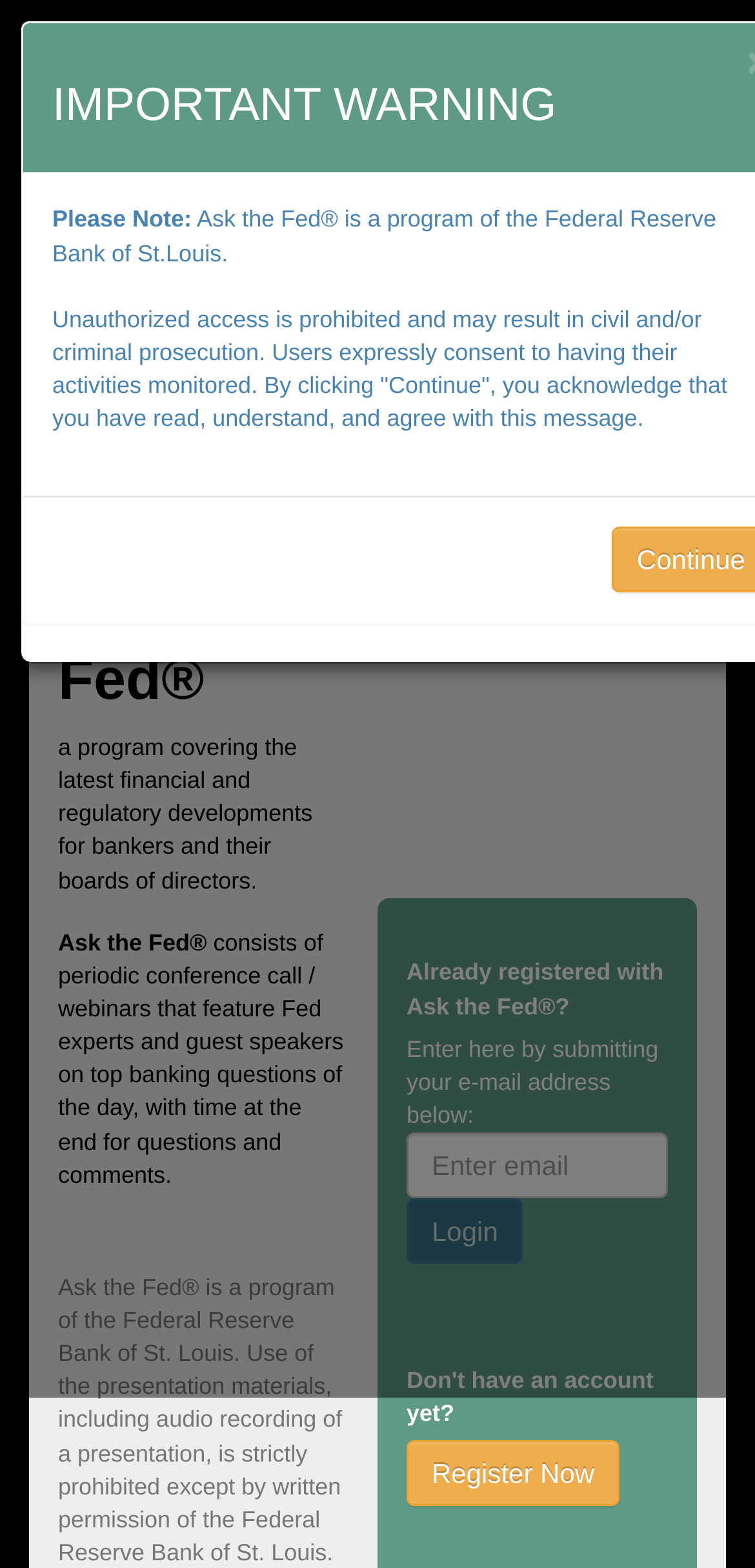Using a single word or phrase, answer the following question: 
What is the alternative to logging in?

Register Now